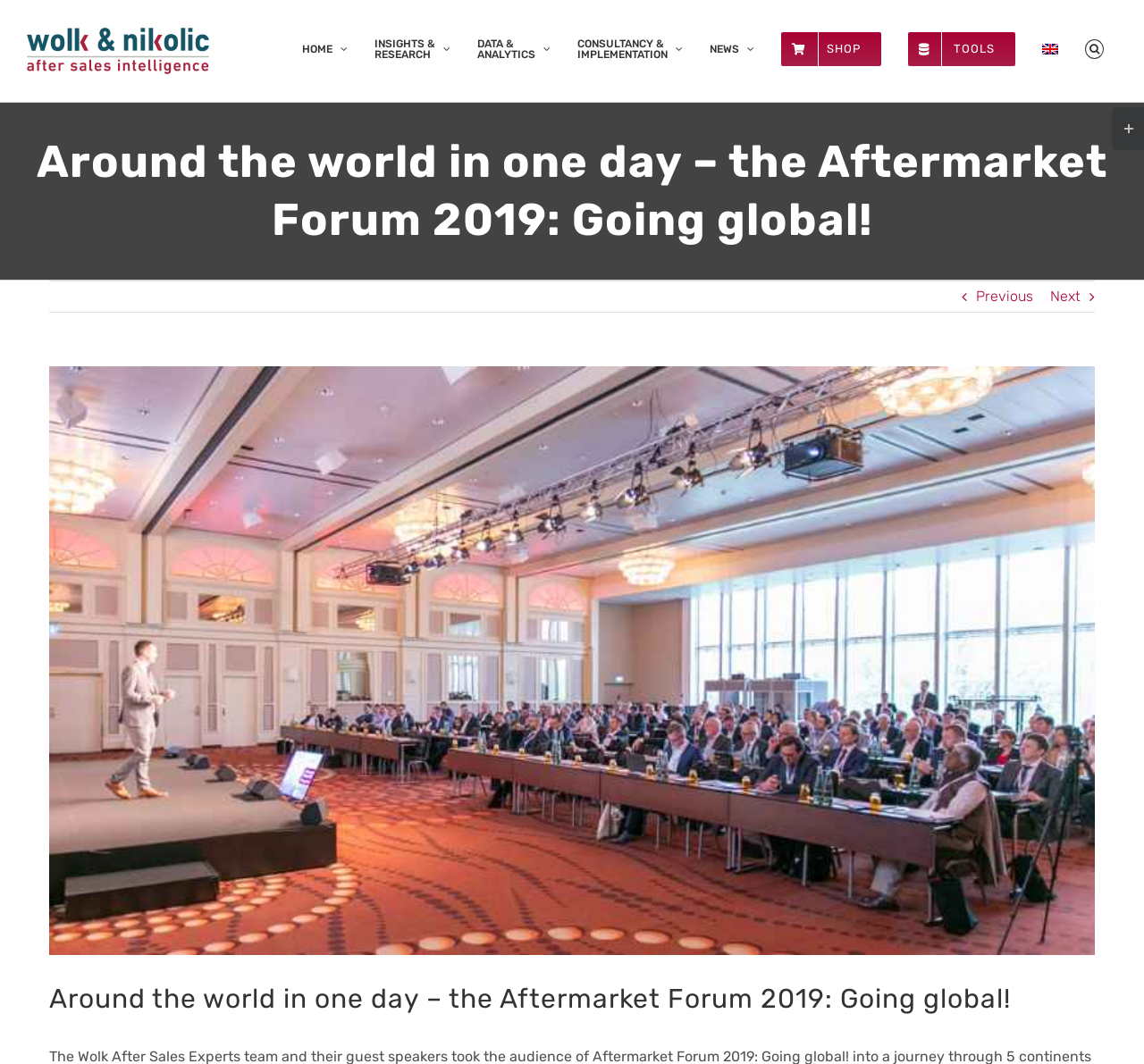Determine the bounding box coordinates of the UI element described by: "aria-label="Search" title="Search"".

[0.936, 0.0, 0.977, 0.092]